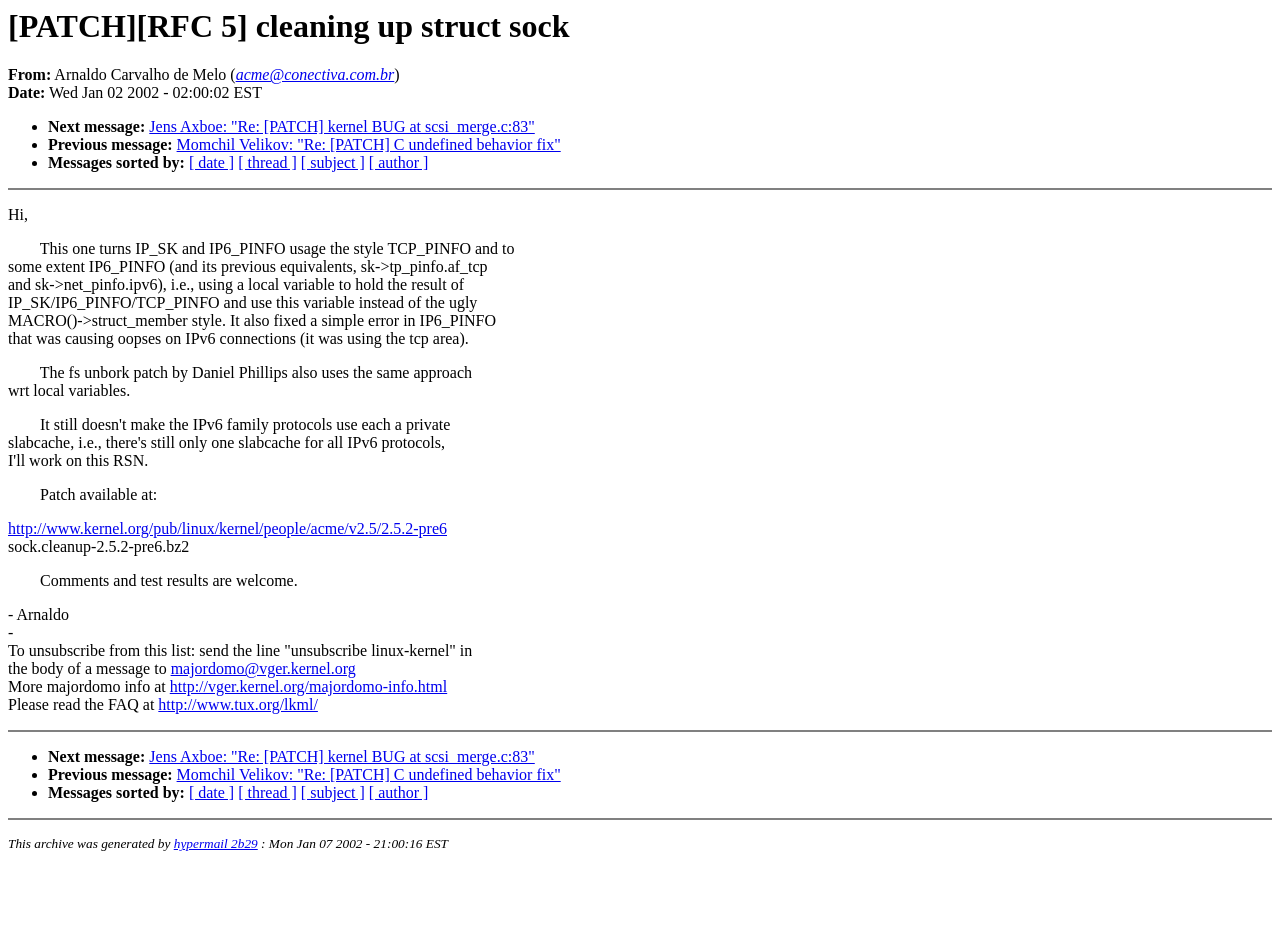Could you provide the bounding box coordinates for the portion of the screen to click to complete this instruction: "Read the FAQ at the given URL"?

[0.124, 0.734, 0.248, 0.752]